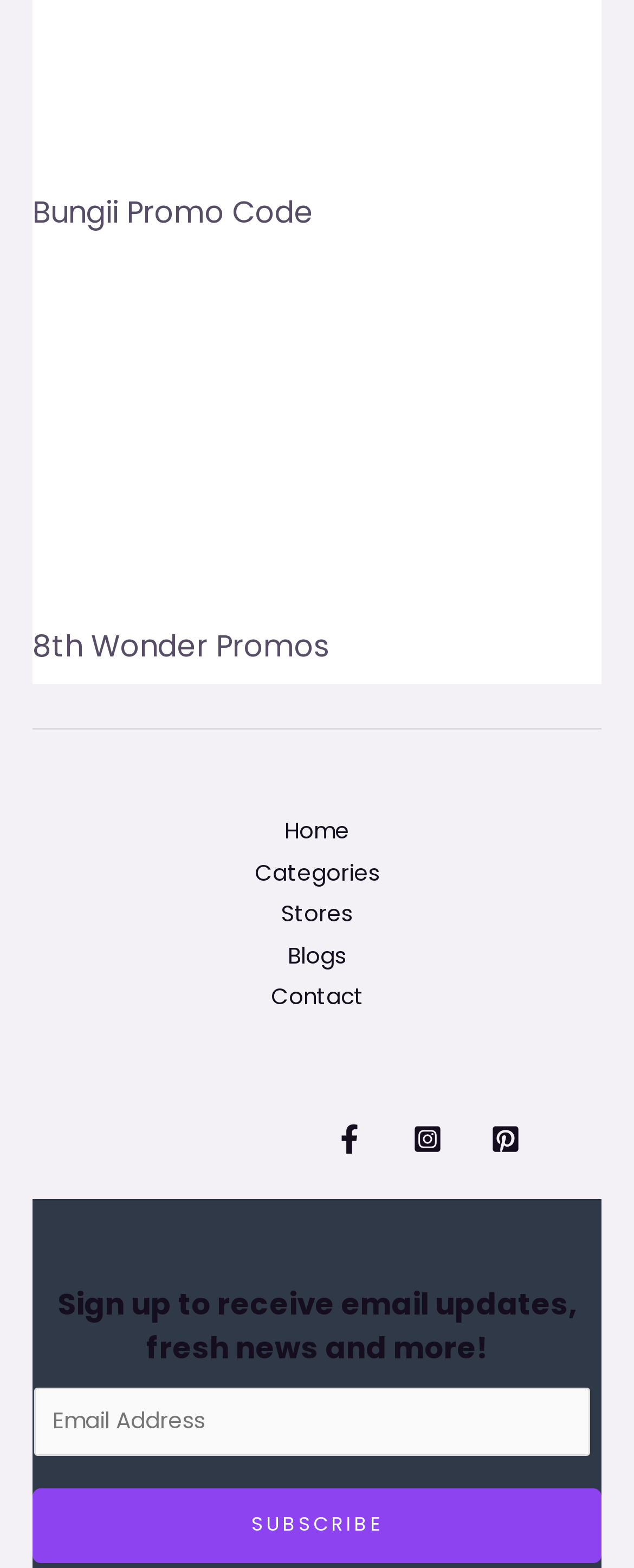Determine the bounding box coordinates (top-left x, top-left y, bottom-right x, bottom-right y) of the UI element described in the following text: alt="8th Wonder Promos"

[0.051, 0.277, 0.949, 0.296]